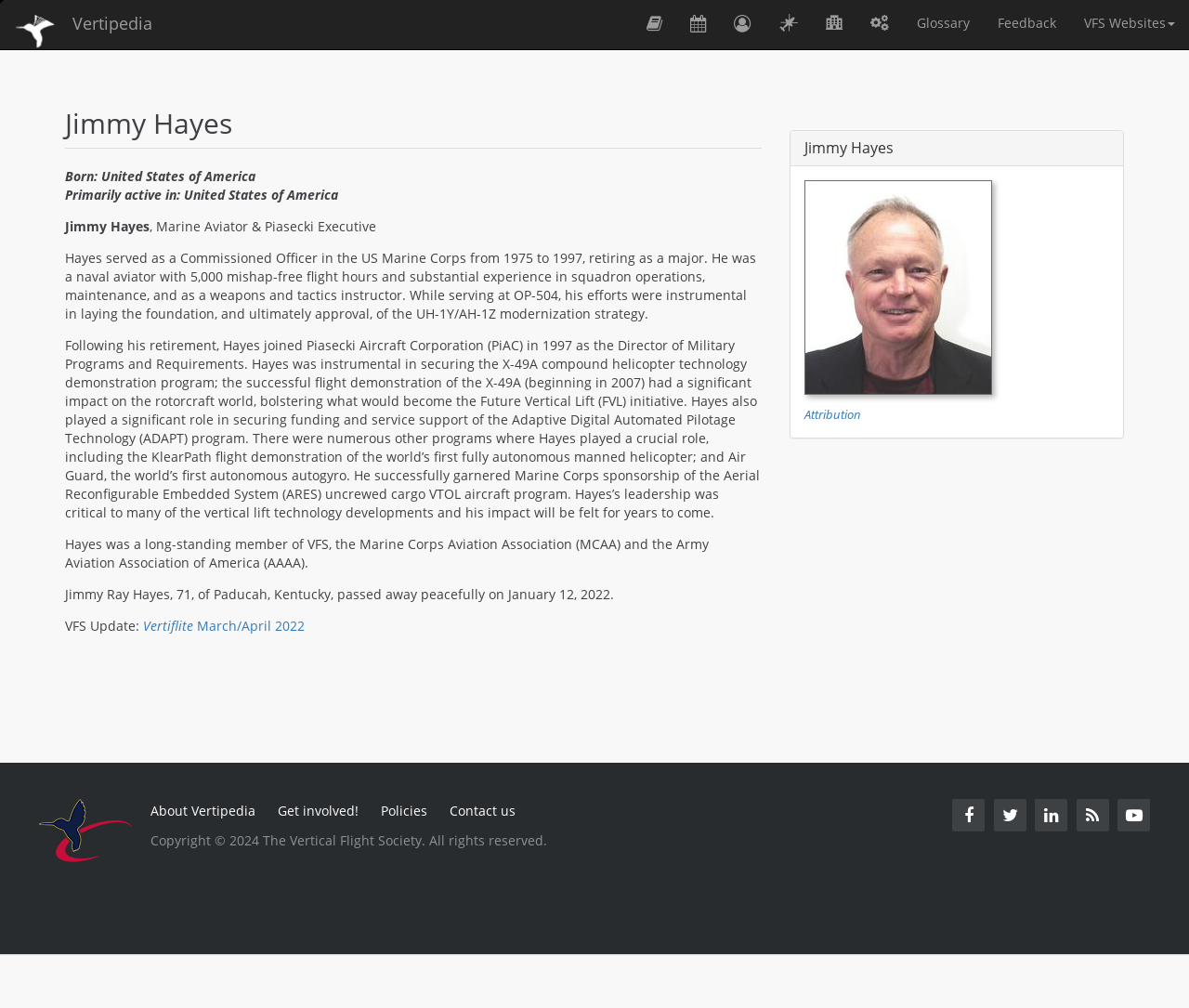Based on the provided description, "parent_node: All Fields name="q" placeholder="Search..."", find the bounding box of the corresponding UI element in the screenshot.

None